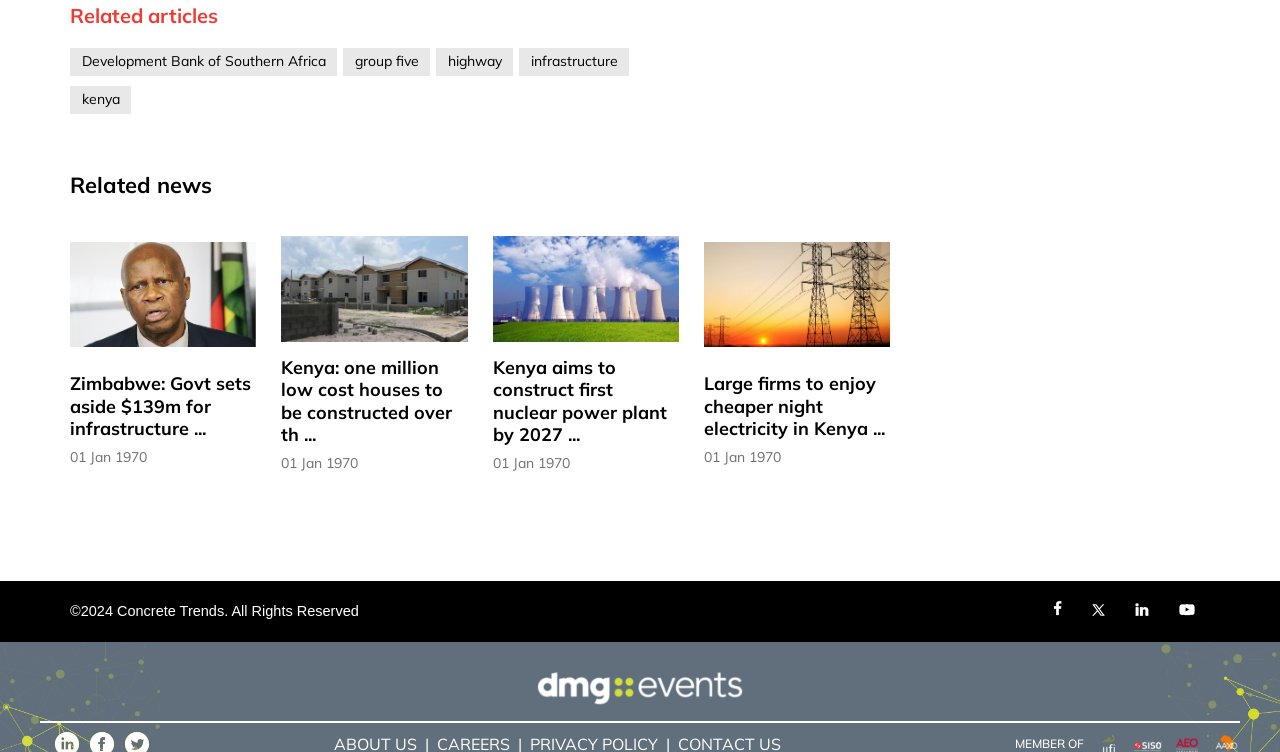Give a one-word or one-phrase response to the question: 
What is the name of the logo at the bottom of the webpage?

dmg-logo